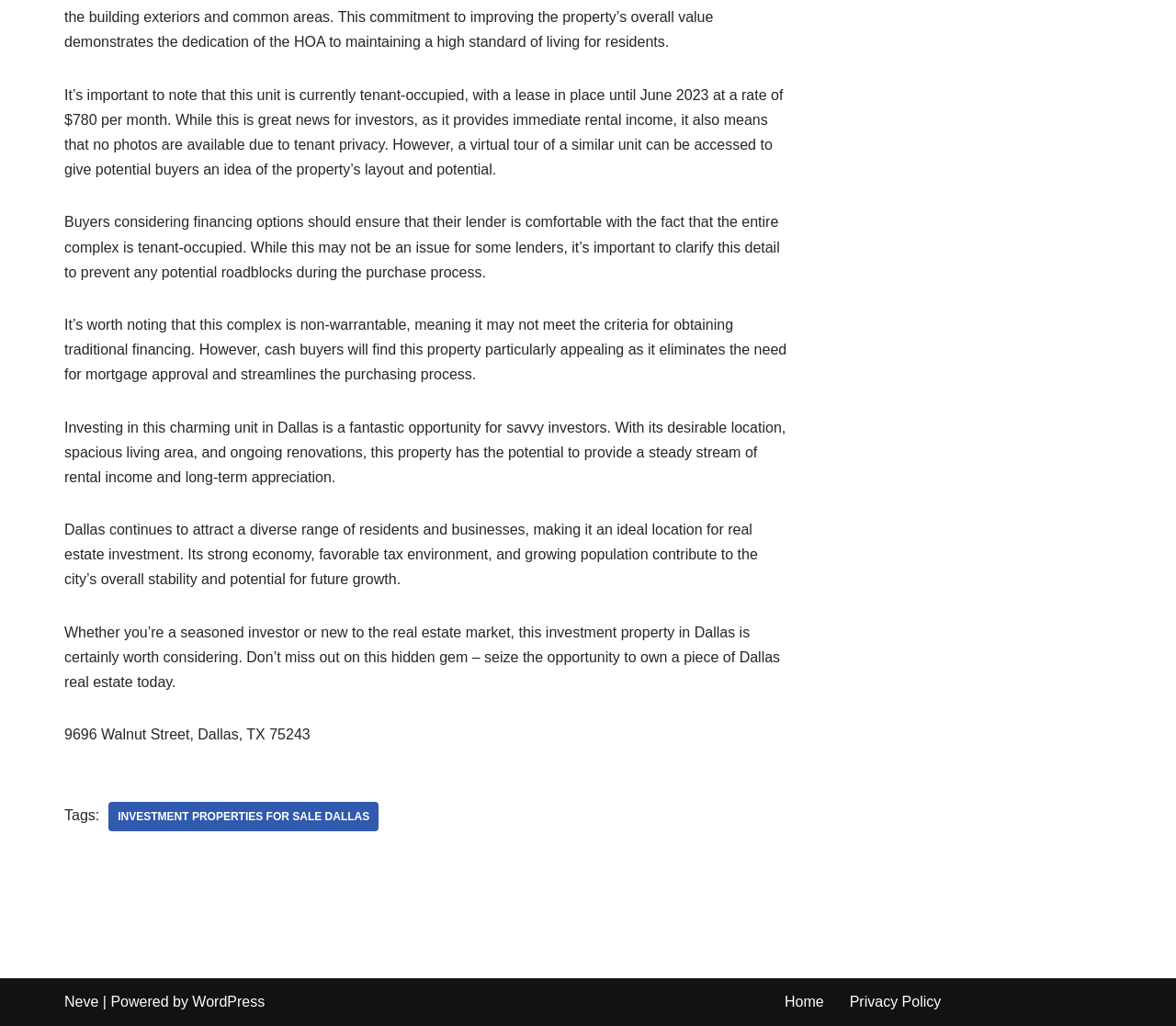Provide the bounding box coordinates of the HTML element described by the text: "arXiv".

None